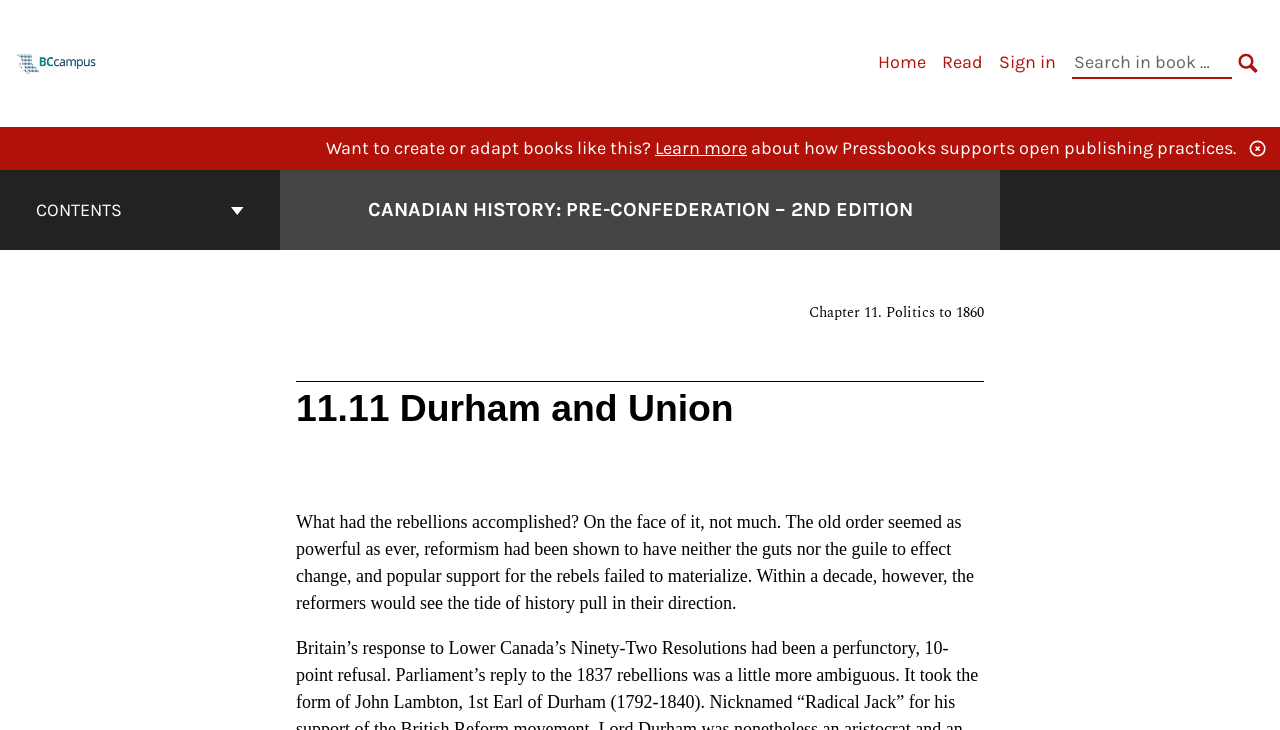Please mark the clickable region by giving the bounding box coordinates needed to complete this instruction: "Search in book".

[0.838, 0.066, 0.988, 0.108]